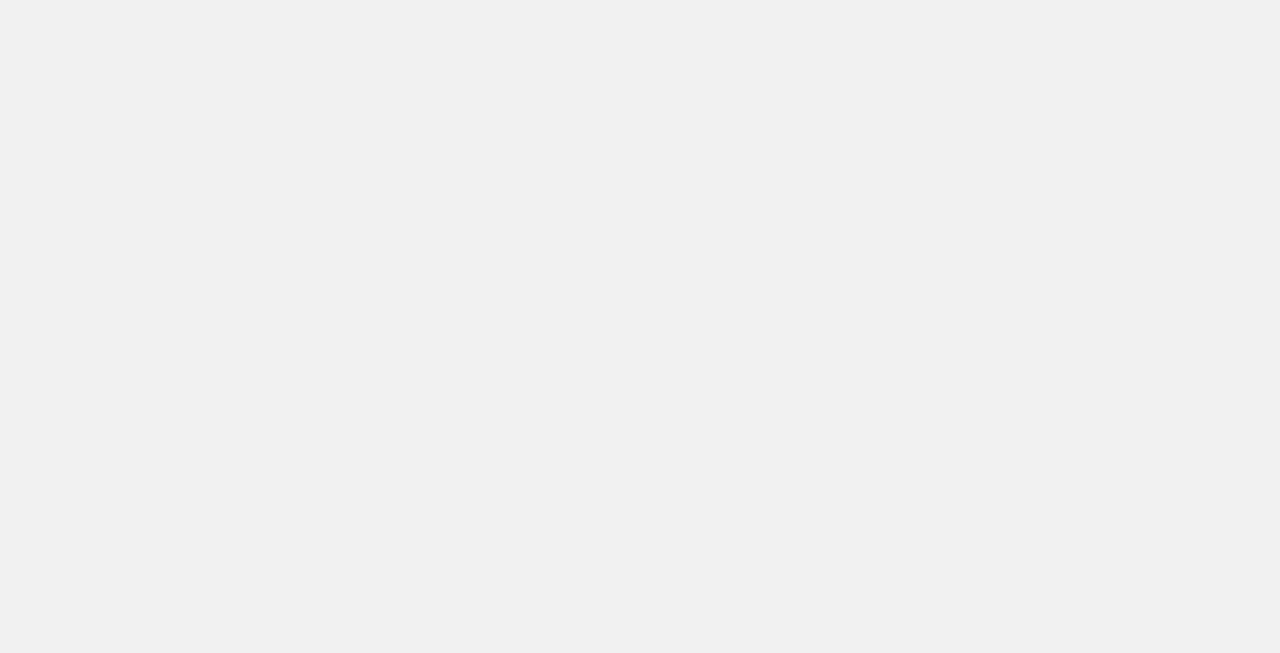Extract the main heading from the webpage content.

ARE THERE ANY FREE BLACK DATING SITES?